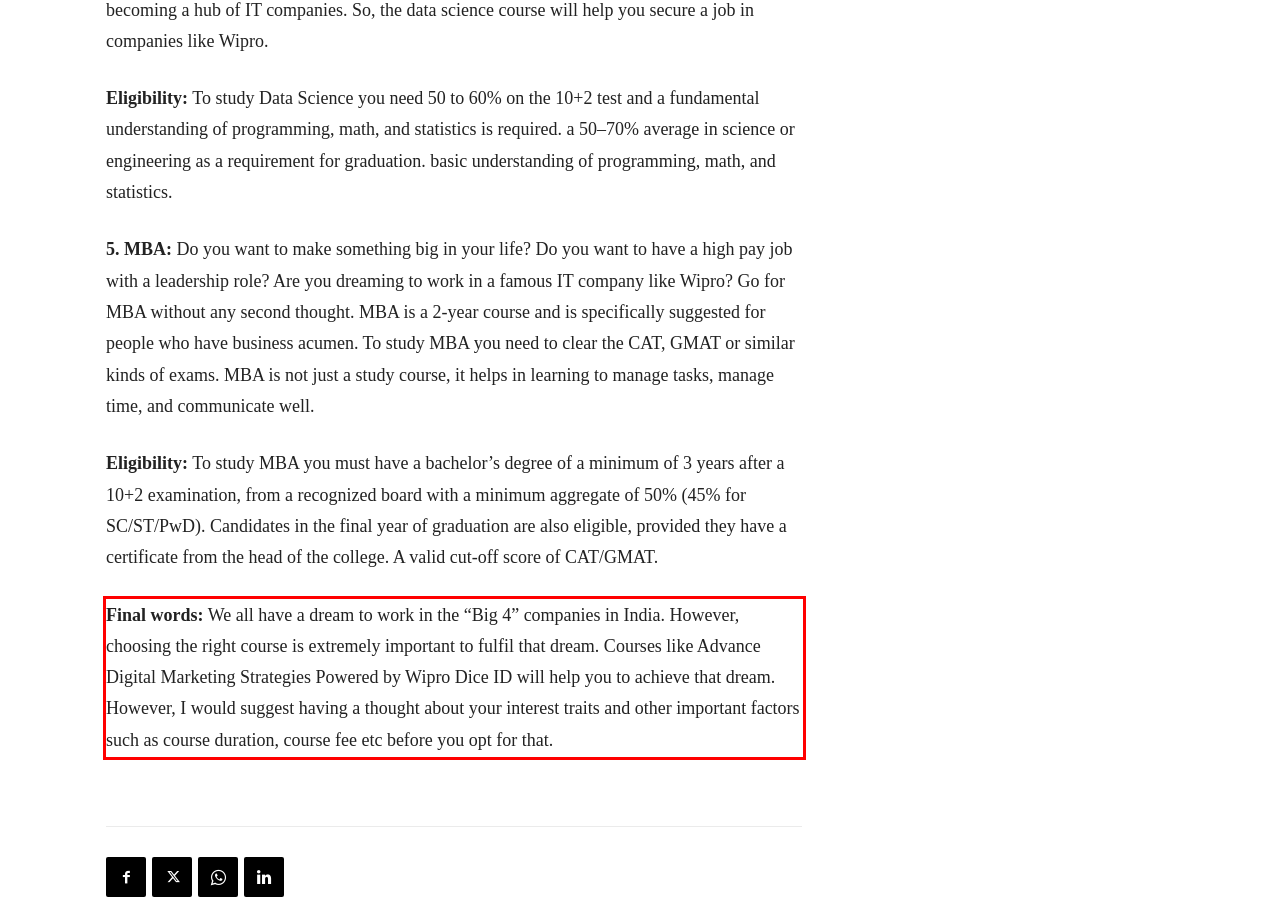Please examine the screenshot of the webpage and read the text present within the red rectangle bounding box.

Final words: We all have a dream to work in the “Big 4” companies in India. However, choosing the right course is extremely important to fulfil that dream. Courses like Advance Digital Marketing Strategies Powered by Wipro Dice ID will help you to achieve that dream. However, I would suggest having a thought about your interest traits and other important factors such as course duration, course fee etc before you opt for that.